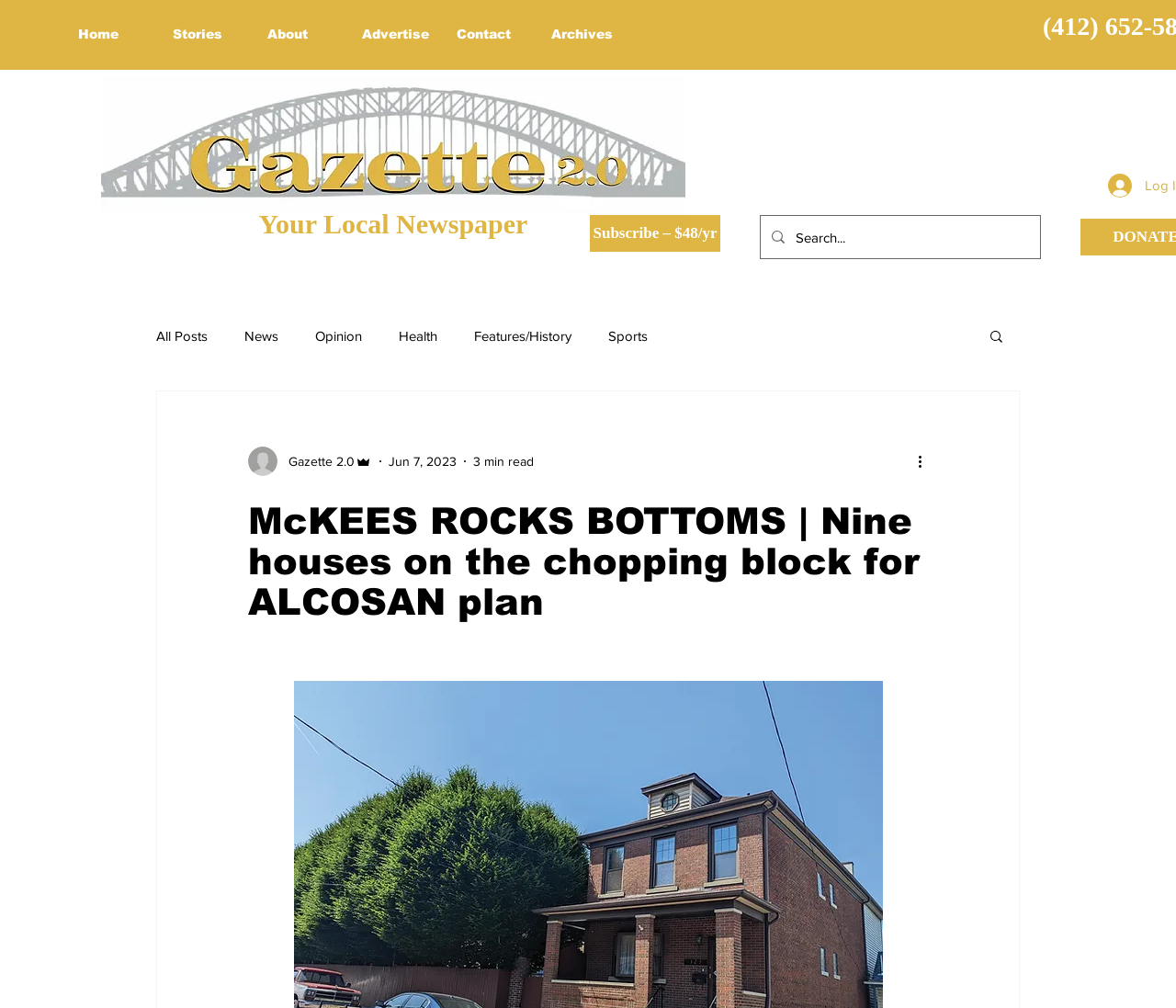Highlight the bounding box coordinates of the region I should click on to meet the following instruction: "Search for something".

[0.647, 0.214, 0.884, 0.256]